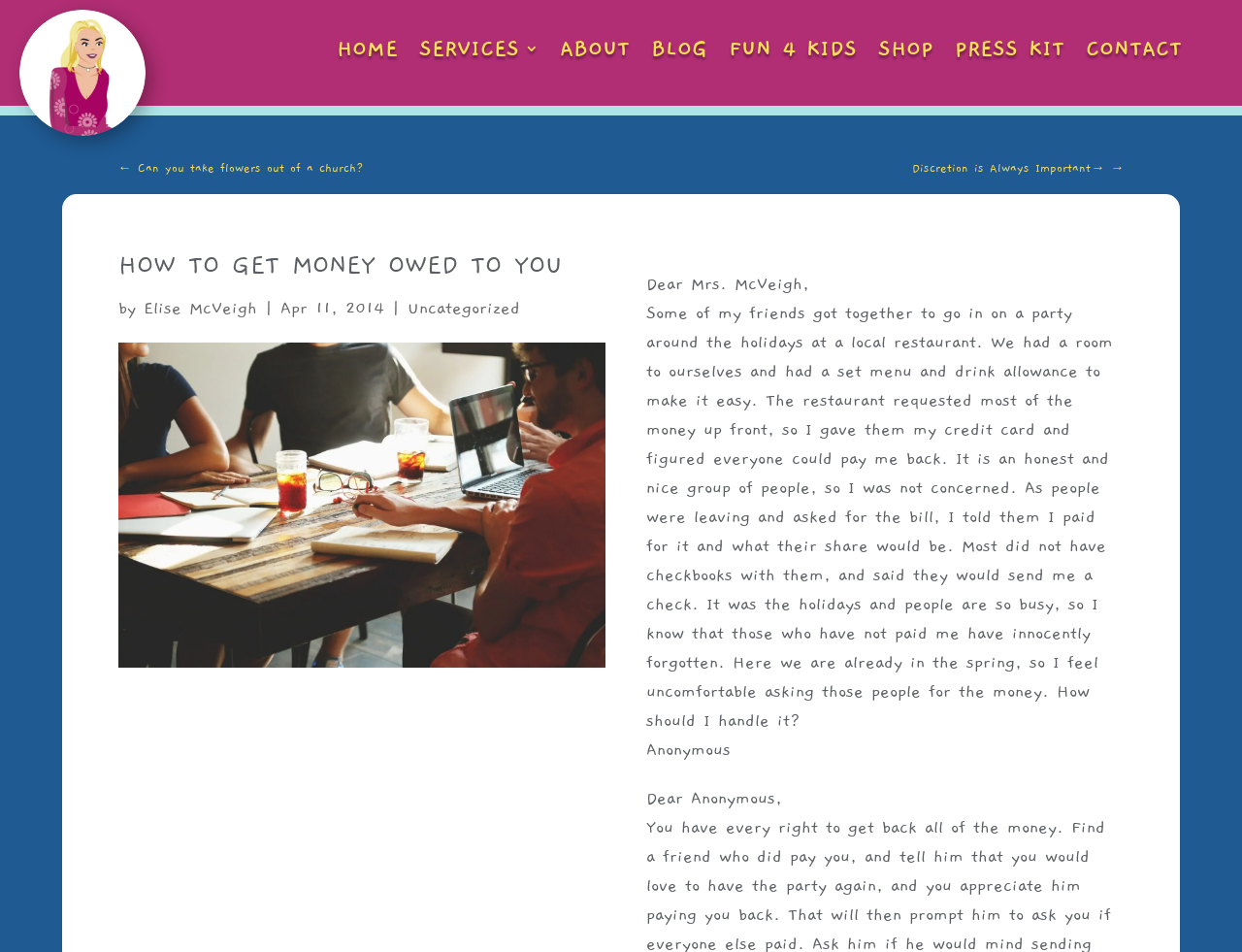Please identify the bounding box coordinates of the region to click in order to complete the given instruction: "Go to the ABOUT page". The coordinates should be four float numbers between 0 and 1, i.e., [left, top, right, bottom].

[0.451, 0.044, 0.507, 0.066]